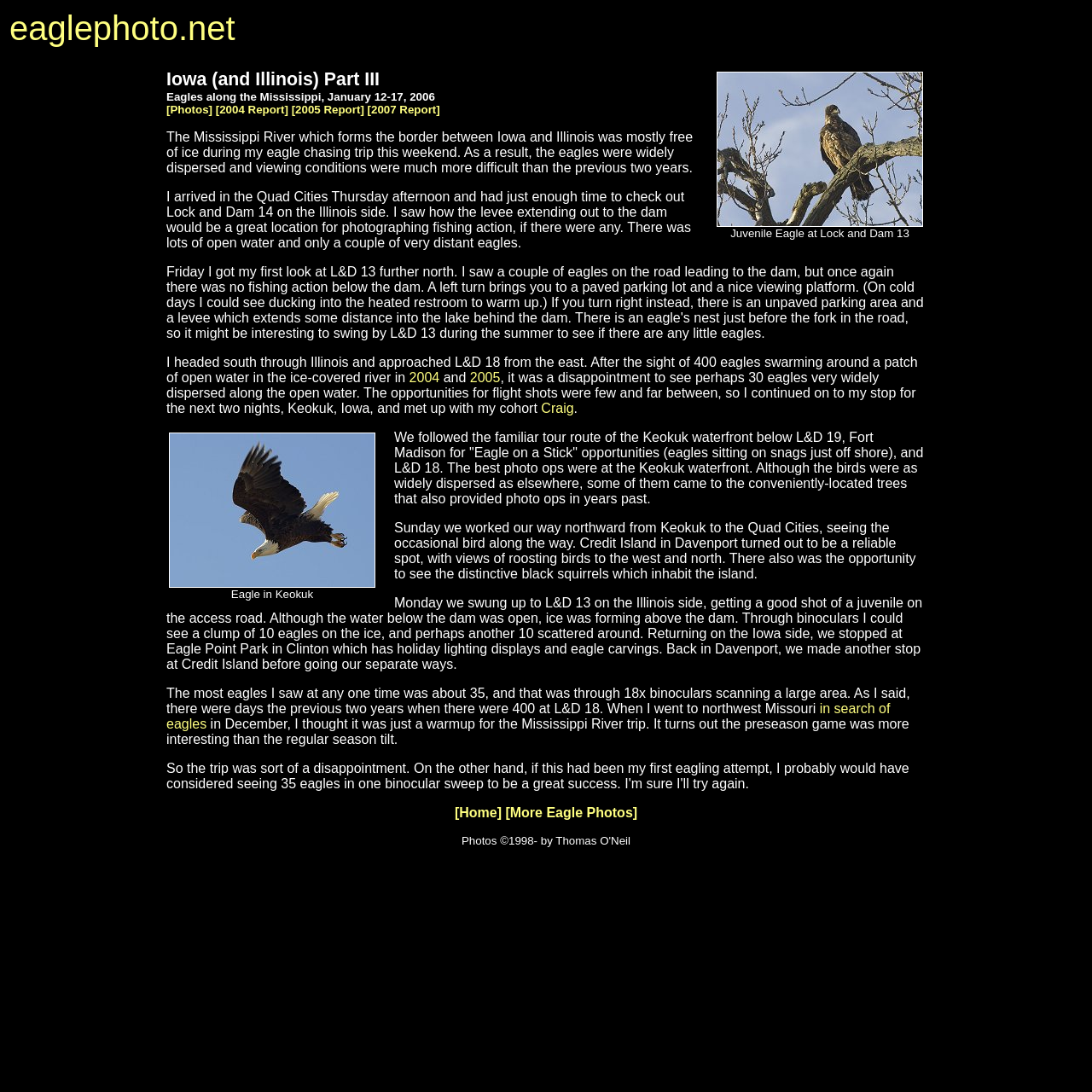Highlight the bounding box of the UI element that corresponds to this description: "[2004 Report]".

[0.197, 0.095, 0.264, 0.106]